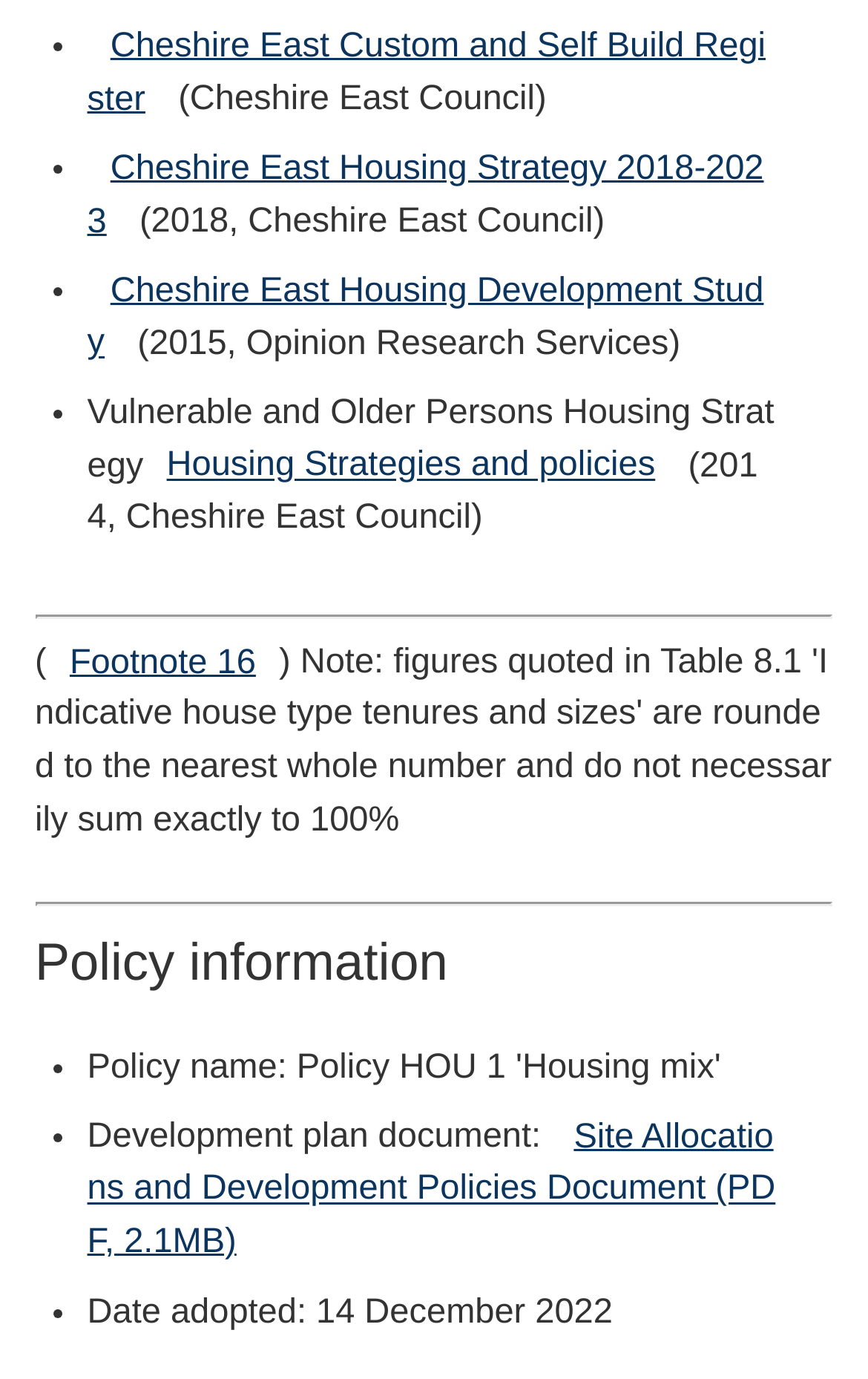What is the date of adoption for the development plan document?
Ensure your answer is thorough and detailed.

The date of adoption for the development plan document is mentioned as '14 December 2022' which is located below the link 'Site Allocations and Development Policies Document (PDF, 2.1MB)' with a bounding box coordinate of [0.1, 0.938, 0.706, 0.965].